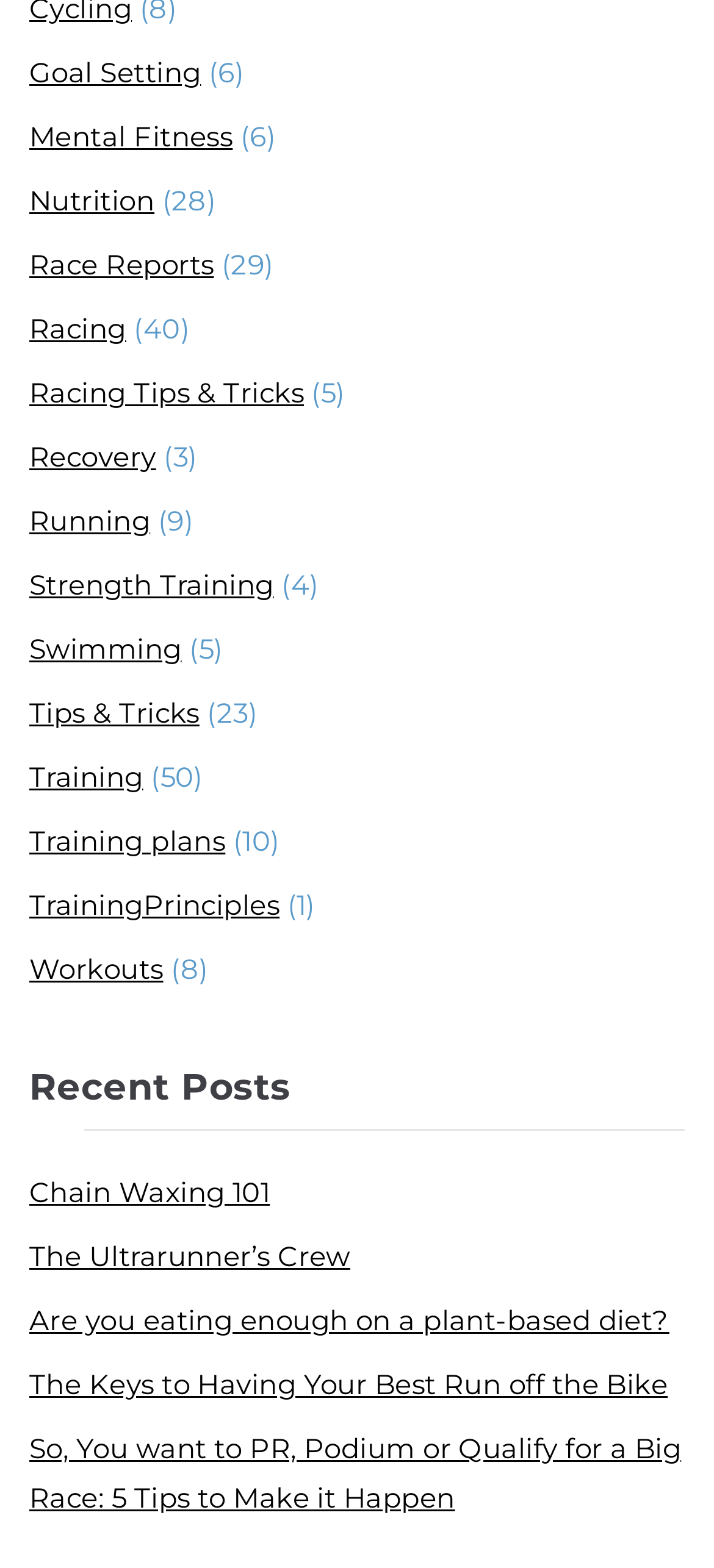Pinpoint the bounding box coordinates of the clickable element to carry out the following instruction: "Click on Goal Setting."

[0.041, 0.031, 0.282, 0.062]